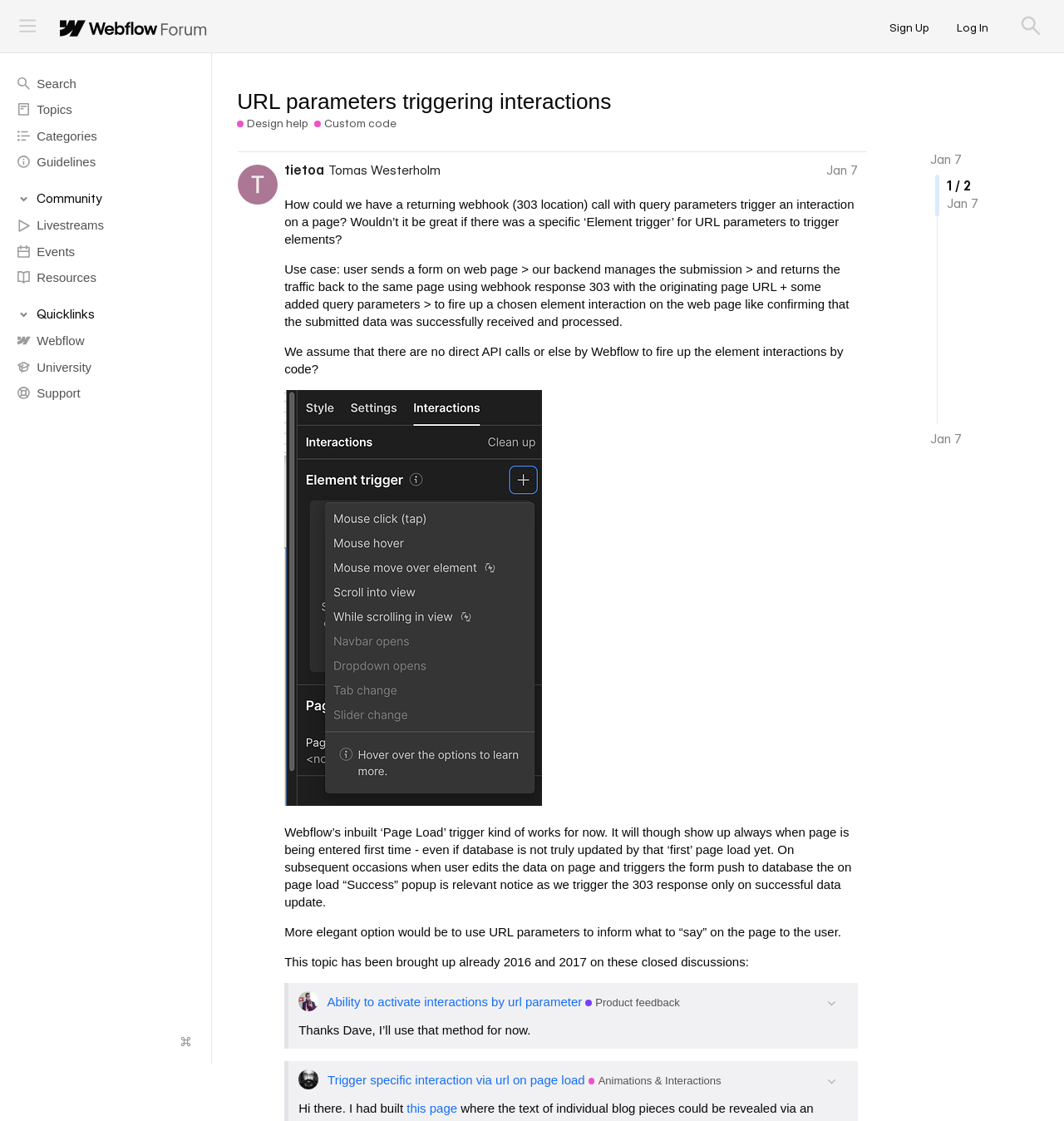What is the name of the forum?
Look at the image and construct a detailed response to the question.

I determined the answer by looking at the link 'Forum | Webflow' in the header section of the webpage, which suggests that the forum is related to Webflow.